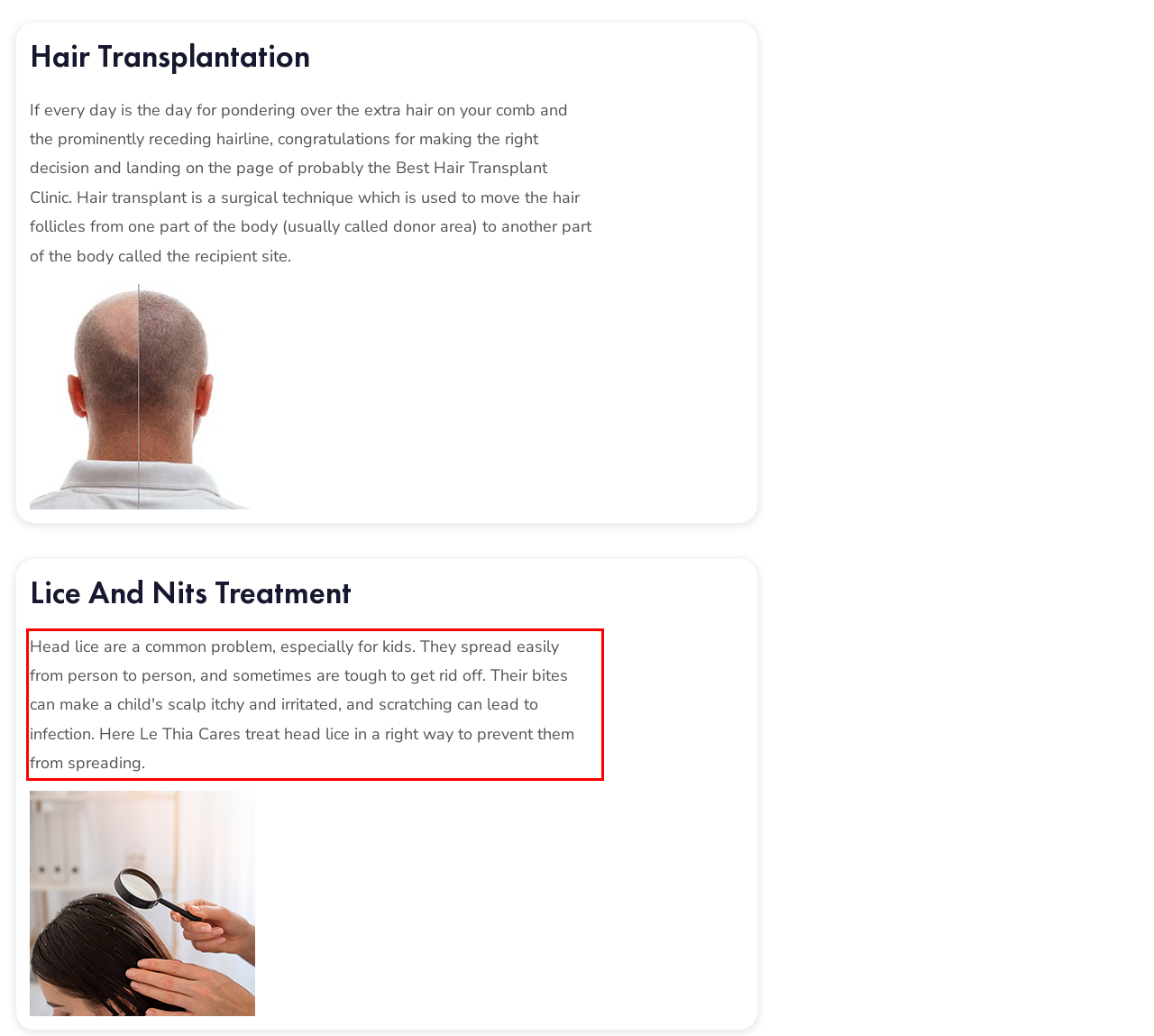From the screenshot of the webpage, locate the red bounding box and extract the text contained within that area.

Head lice are a common problem, especially for kids. They spread easily from person to person, and sometimes are tough to get rid off. Their bites can make a child's scalp itchy and irritated, and scratching can lead to infection. Here Le Thia Cares treat head lice in a right way to prevent them from spreading.